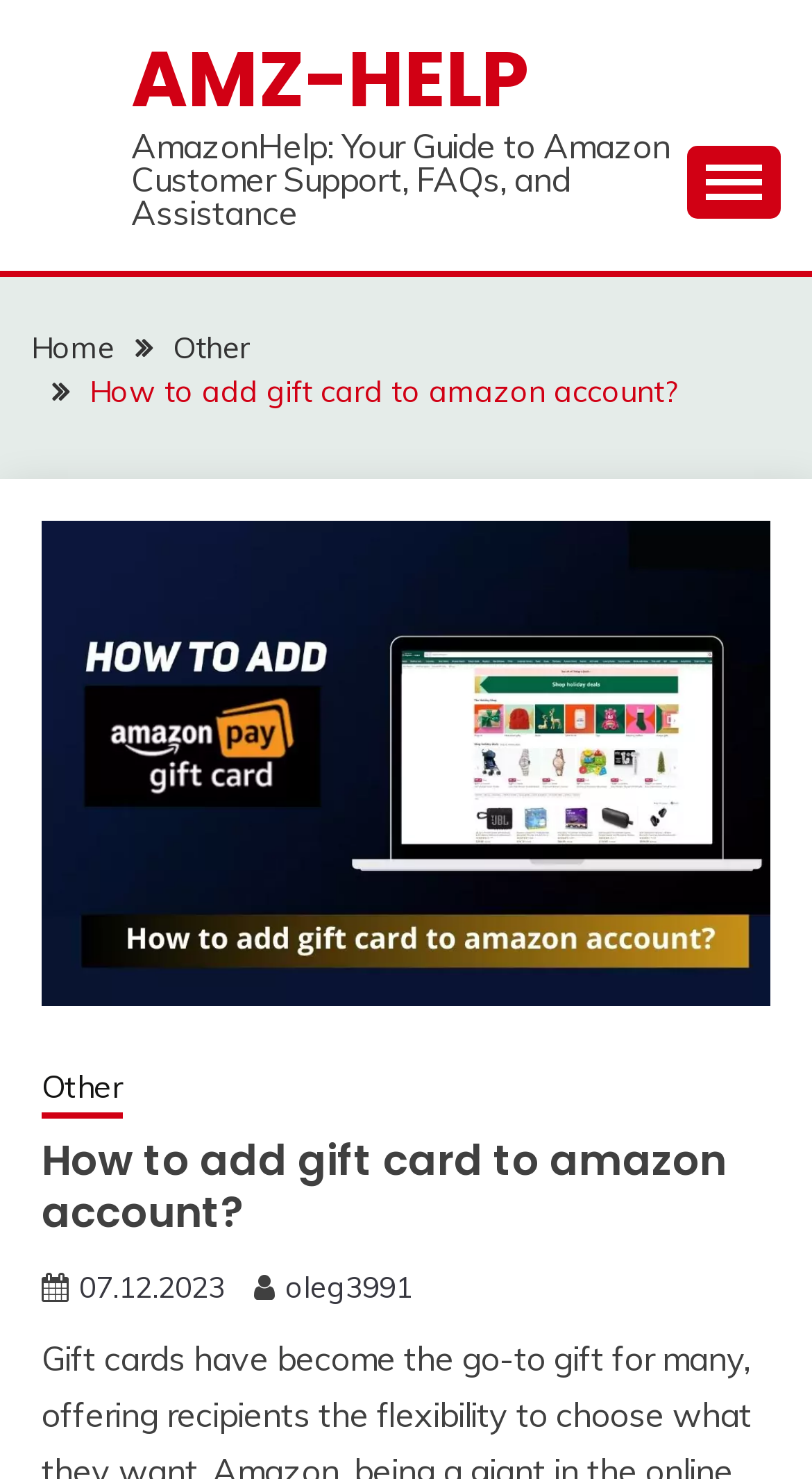Identify and provide the bounding box coordinates of the UI element described: "Other". The coordinates should be formatted as [left, top, right, bottom], with each number being a float between 0 and 1.

[0.213, 0.222, 0.308, 0.248]